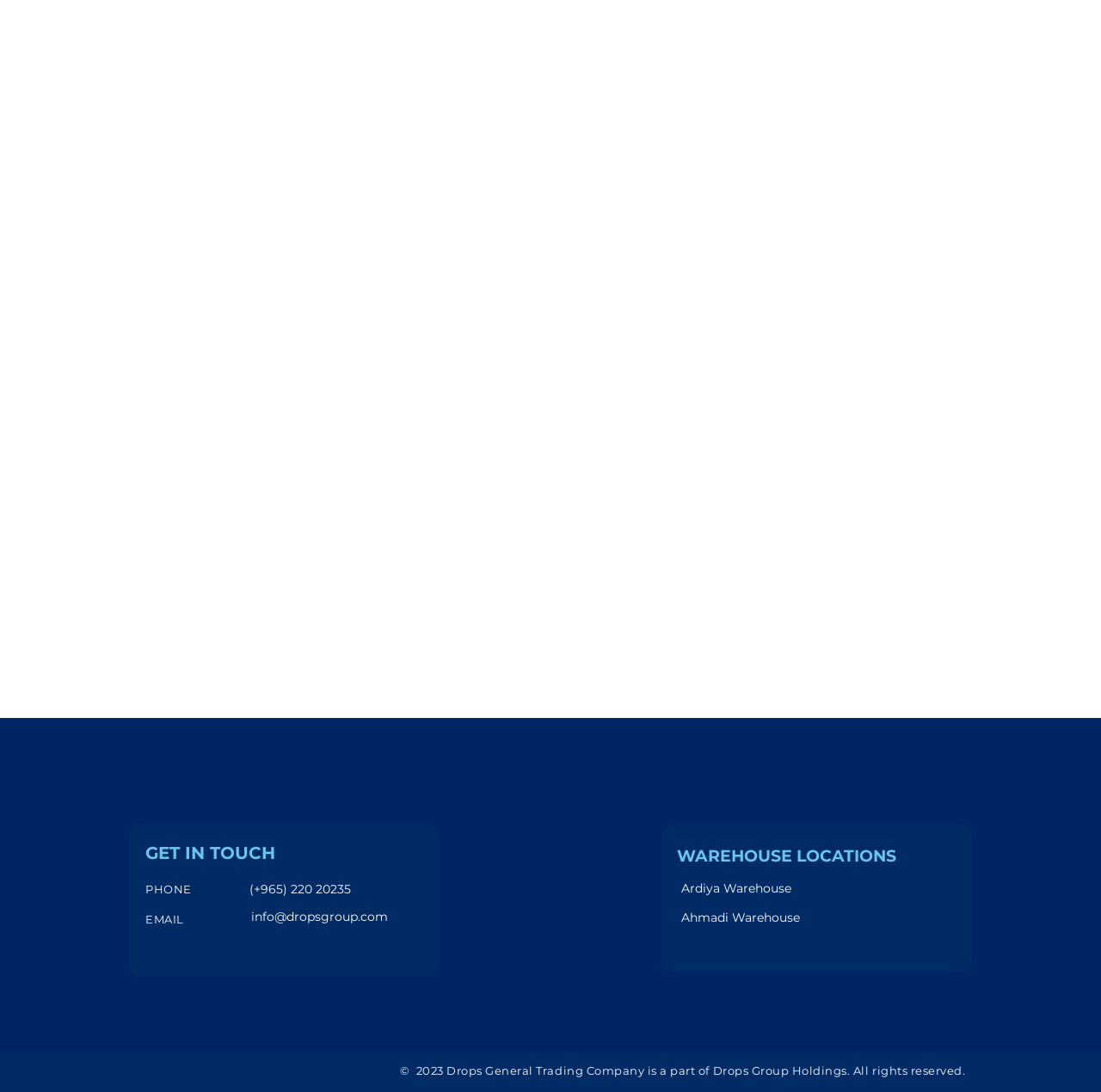Please find the bounding box coordinates of the element that must be clicked to perform the given instruction: "Send an email to info@dropsgroup.com". The coordinates should be four float numbers from 0 to 1, i.e., [left, top, right, bottom].

[0.228, 0.831, 0.352, 0.849]